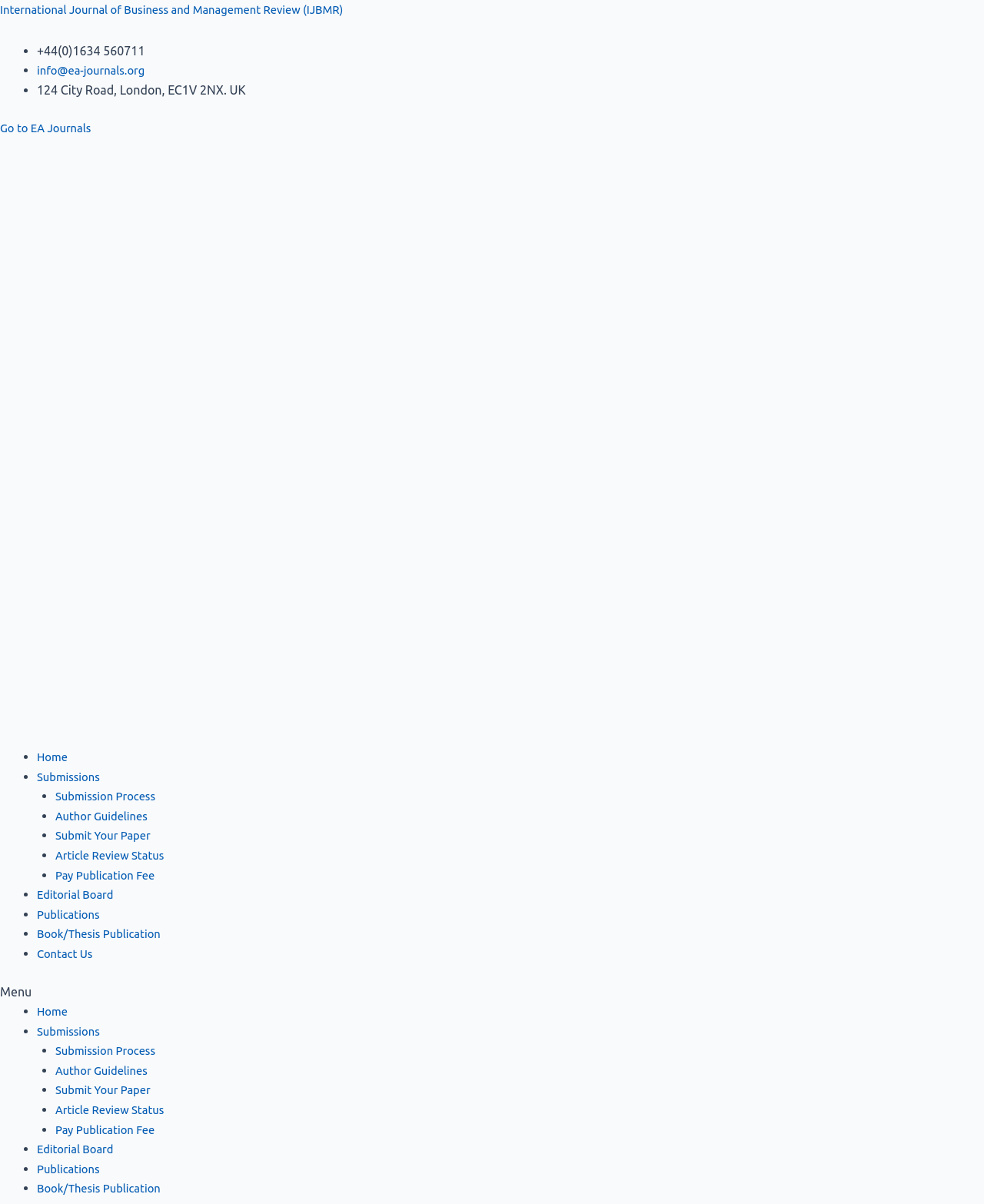Please find the bounding box coordinates of the clickable region needed to complete the following instruction: "Contact the journal via email". The bounding box coordinates must consist of four float numbers between 0 and 1, i.e., [left, top, right, bottom].

[0.038, 0.052, 0.157, 0.064]